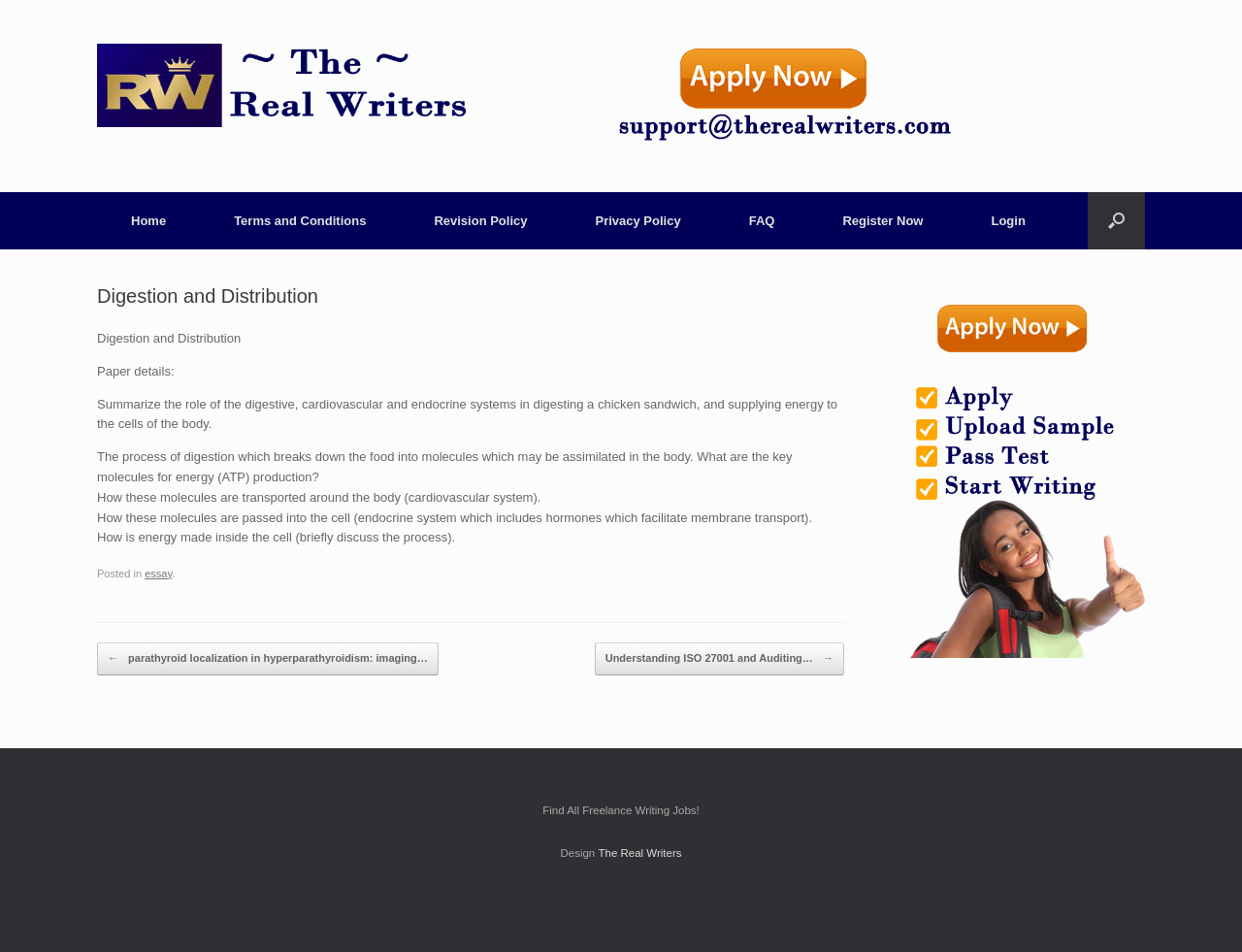What is the category of the post?
From the screenshot, supply a one-word or short-phrase answer.

Essay